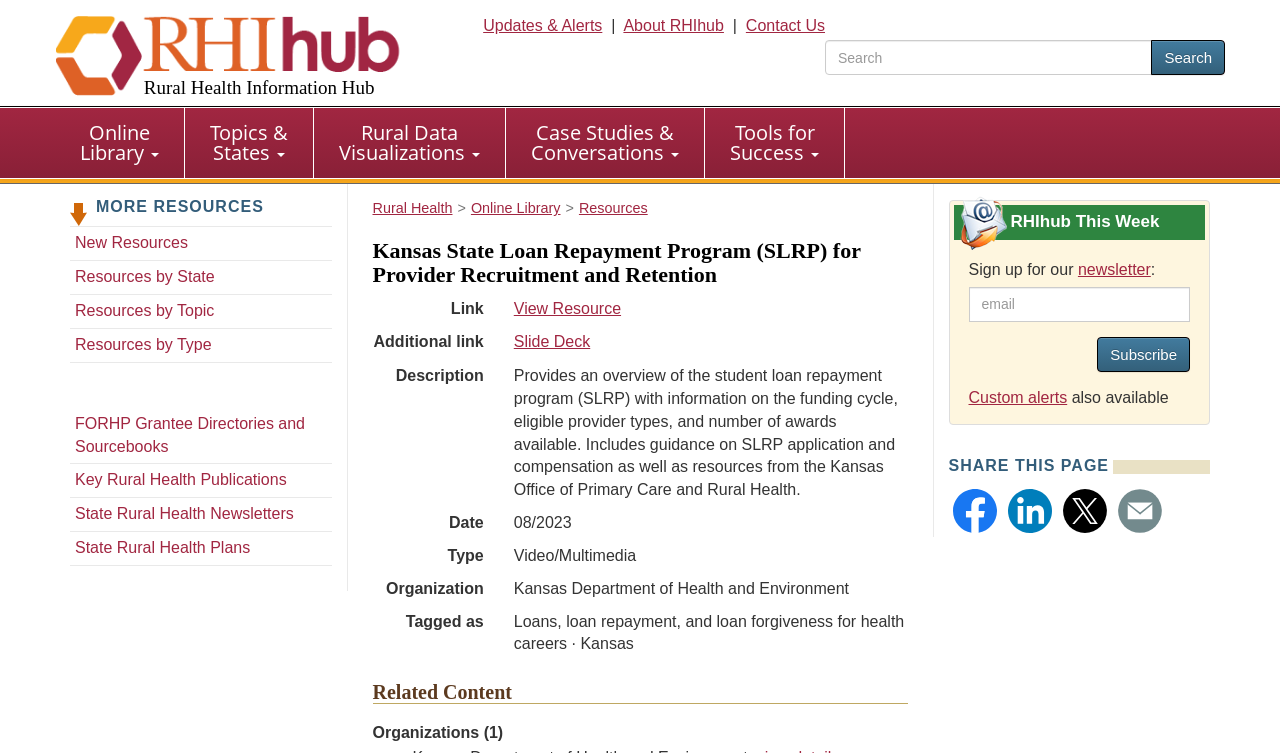Please identify the bounding box coordinates of the clickable area that will allow you to execute the instruction: "Search for resources".

[0.645, 0.053, 0.957, 0.1]